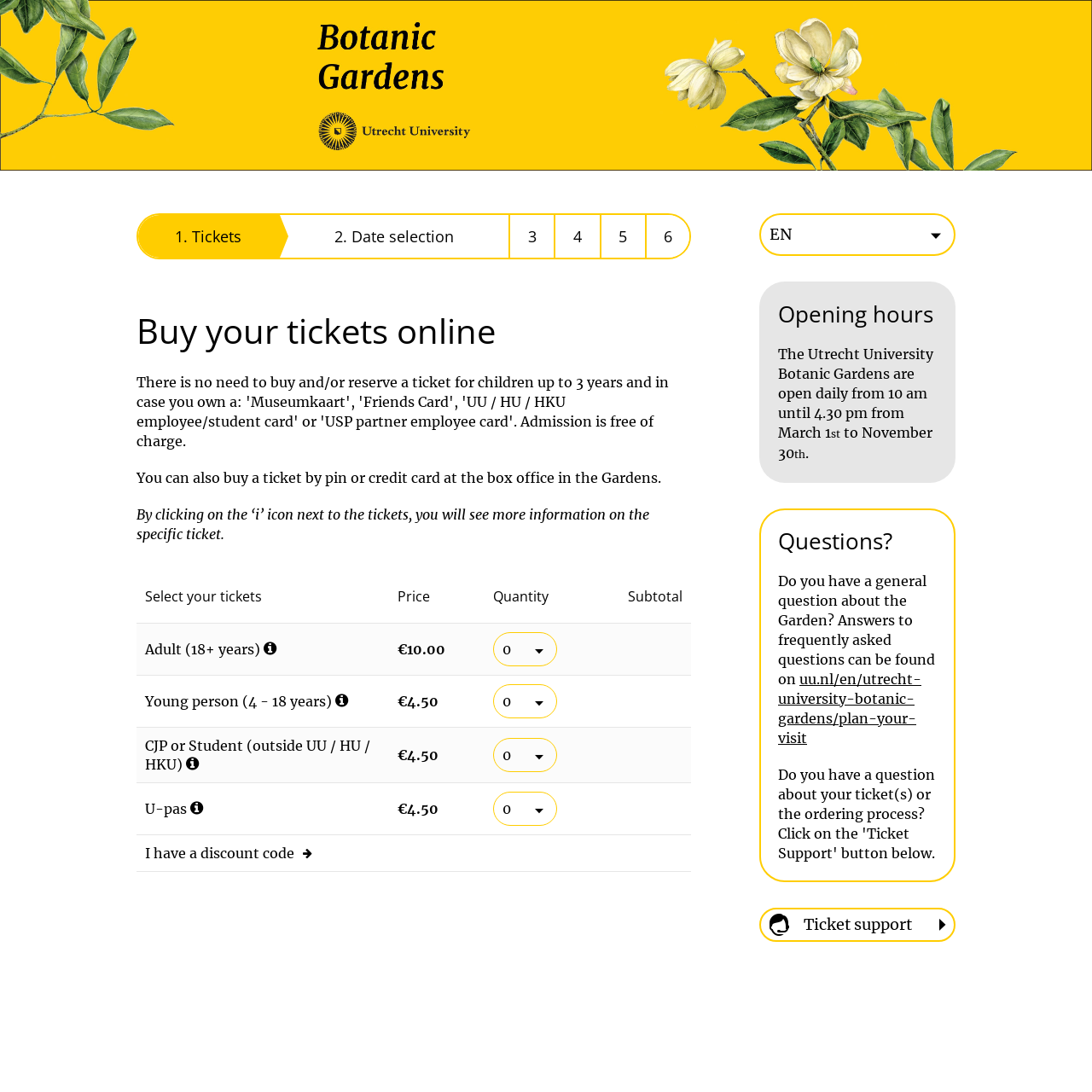Please determine the bounding box coordinates of the section I need to click to accomplish this instruction: "Get tips for maintaining your modular home".

None